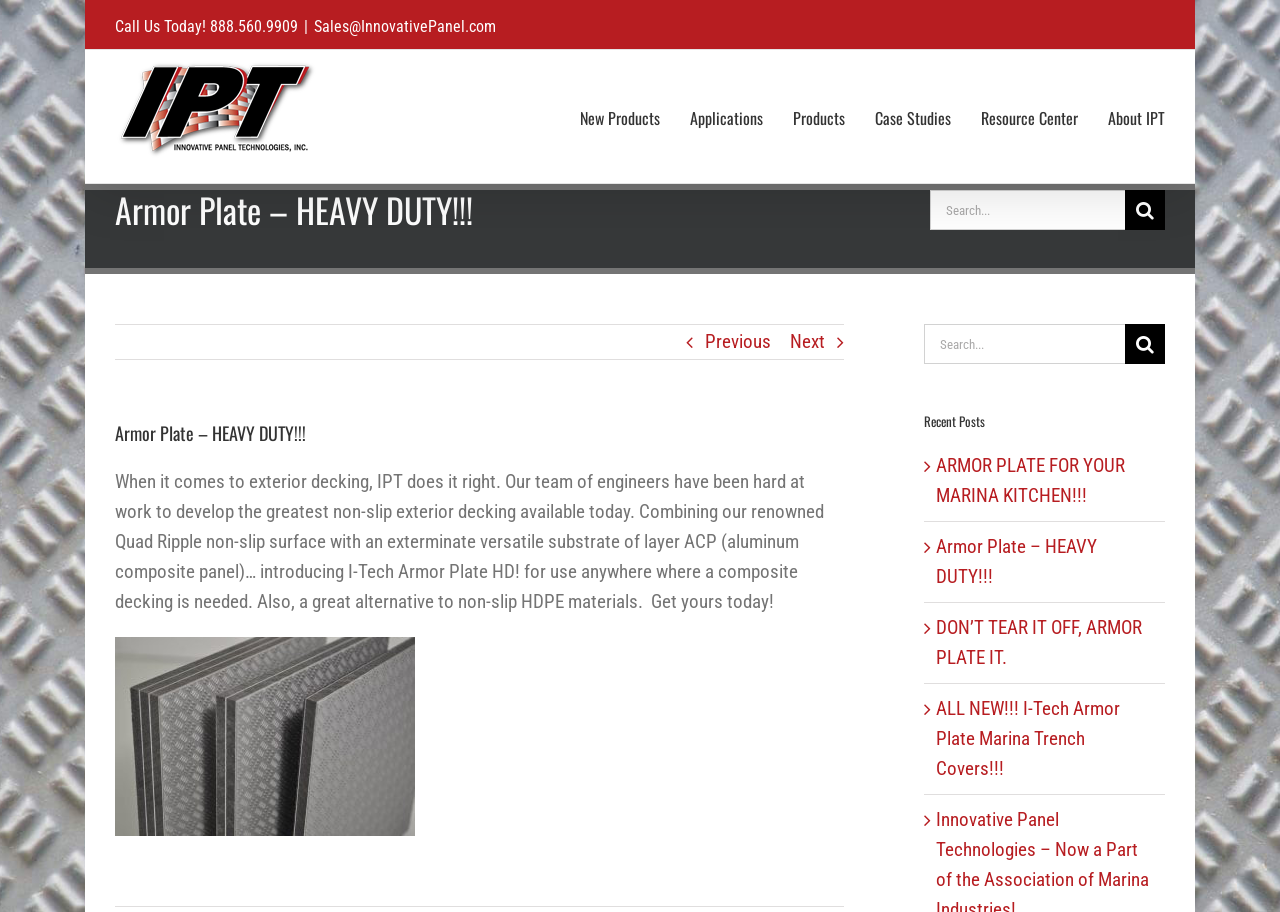How many navigation menu items are there?
Deliver a detailed and extensive answer to the question.

I counted the number of navigation menu items by looking at the 'Main Menu' section, which has 7 links: 'New Products', 'Applications', 'Products', 'Case Studies', 'Resource Center', 'About IPT', and a logo.